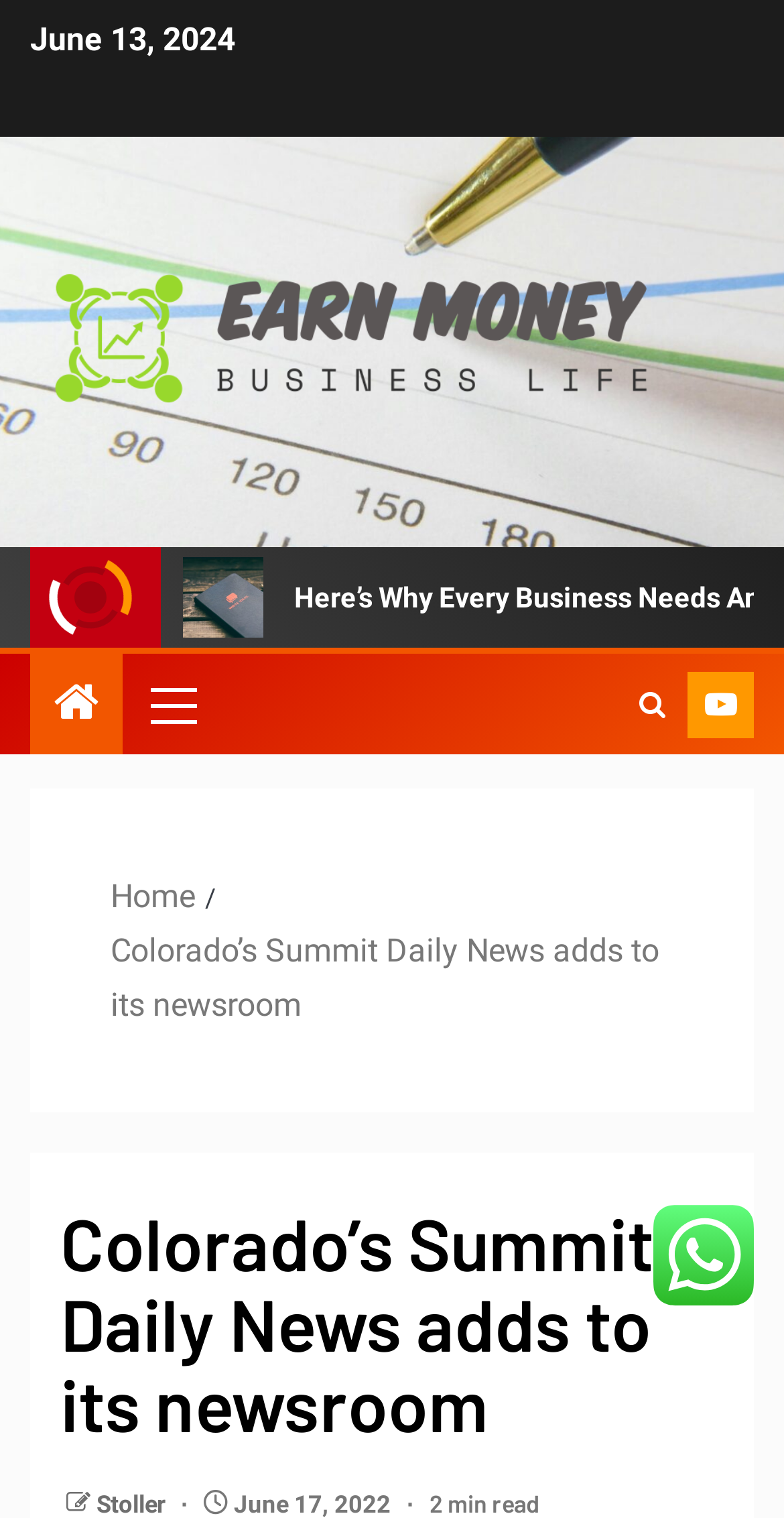Mark the bounding box of the element that matches the following description: "title="Search"".

[0.8, 0.438, 0.864, 0.49]